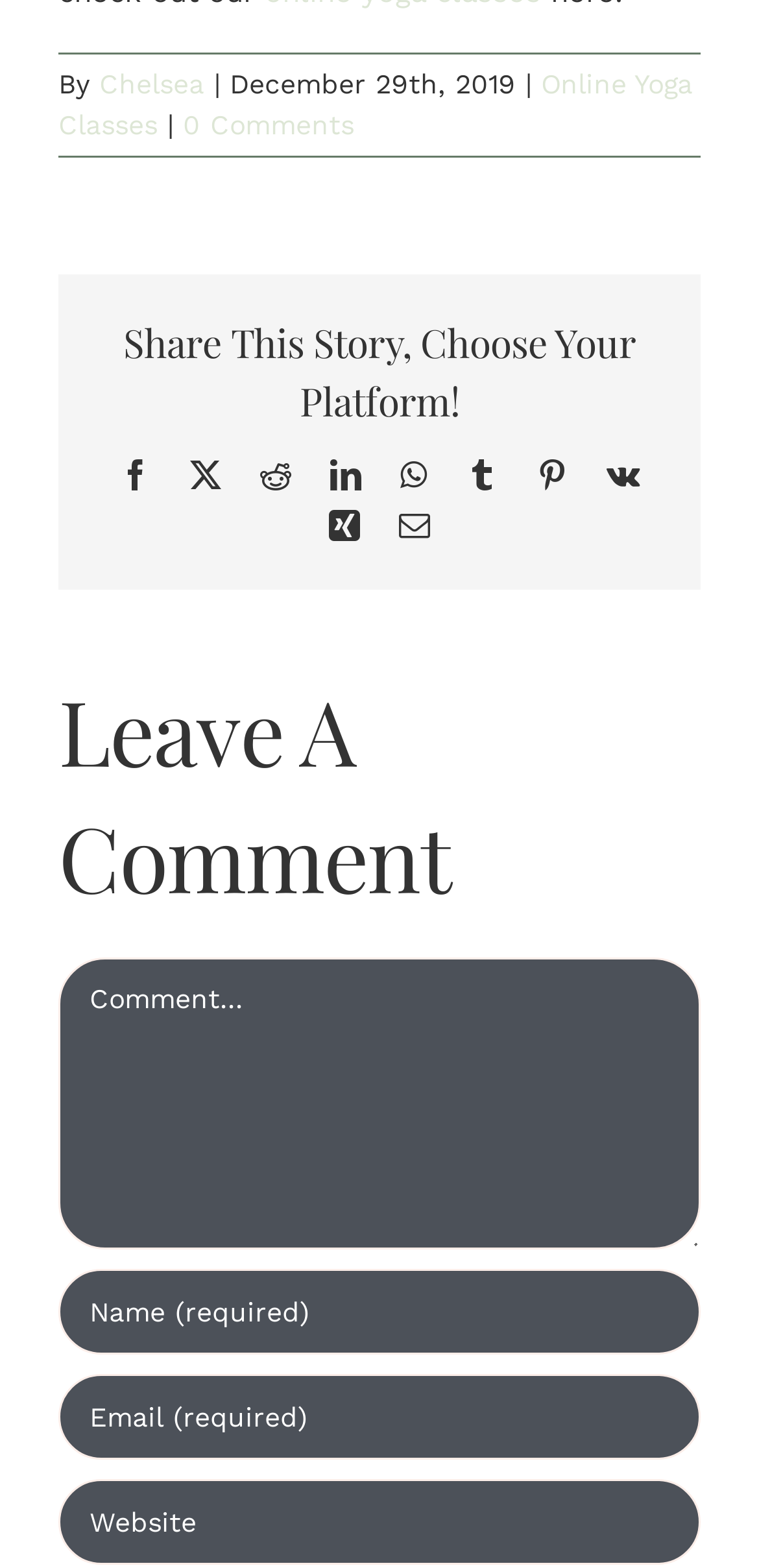Identify the bounding box coordinates of the element that should be clicked to fulfill this task: "Click on Online Yoga Classes". The coordinates should be provided as four float numbers between 0 and 1, i.e., [left, top, right, bottom].

[0.077, 0.044, 0.913, 0.09]